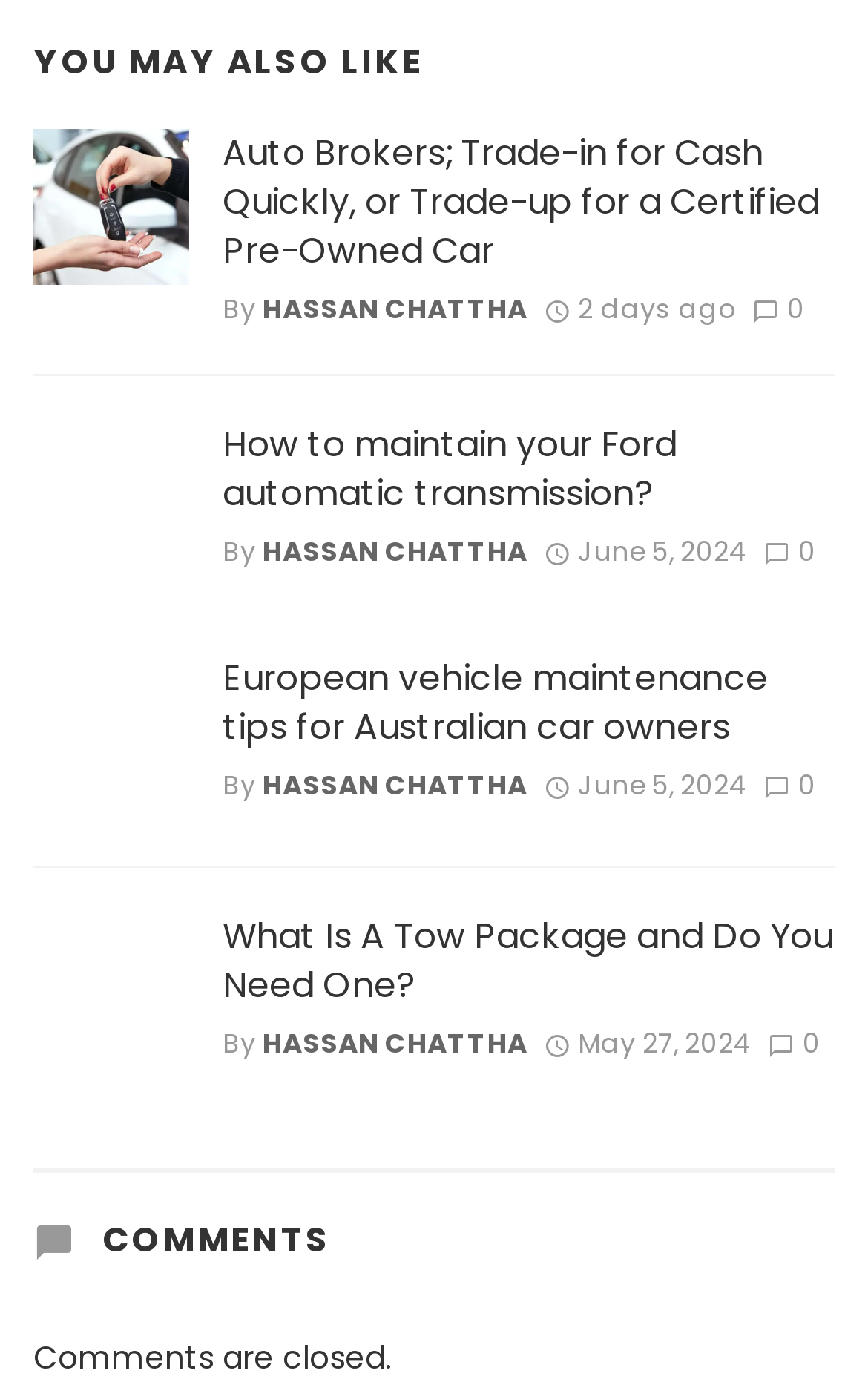Highlight the bounding box coordinates of the region I should click on to meet the following instruction: "View article about Ford automatic transmission".

[0.038, 0.304, 0.218, 0.417]